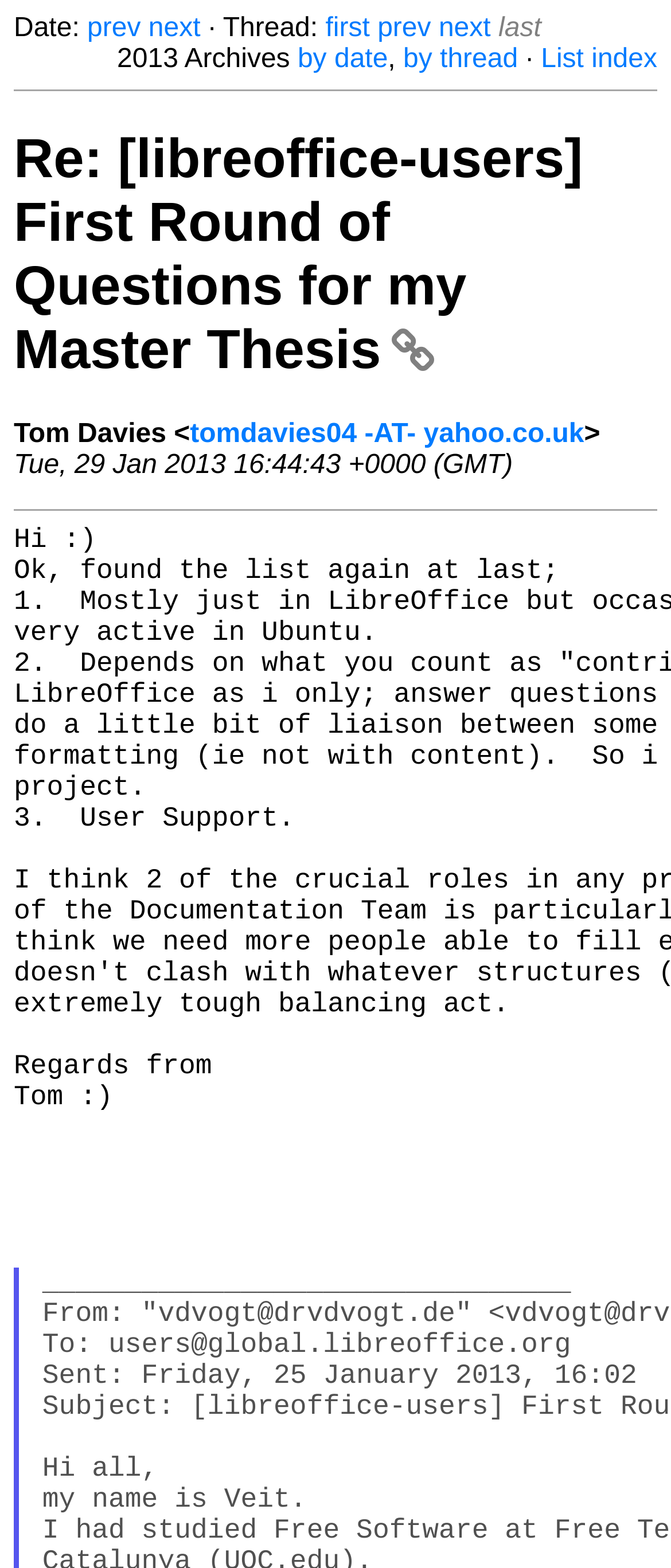Create a detailed narrative of the webpage’s visual and textual elements.

The webpage appears to be an archived mailing list thread from The Document Foundation. At the top, there is a navigation section with links to "prev", "next", "first", and "last" pages, as well as a "Thread" label. Below this, there is a section with links to "2013 Archives", "by date", "by thread", and "List index".

The main content of the page is a single email thread, with the subject "Re: [libreoffice-users] First Round of Questions for my Master Thesis" displayed prominently at the top. Below the subject, there is a link to the same subject, which likely allows users to reply to the thread.

The email thread itself is displayed below, with the sender's name, "Tom Davies", and email address, "tomdavies04@yahoo.co.uk", shown. The date and time the email was sent, "Tue, 29 Jan 2013 16:44:43 +0000 (GMT)", is also displayed.

There are two horizontal separator lines on the page, one above the email thread and one below it, which help to visually distinguish the different sections of the page.